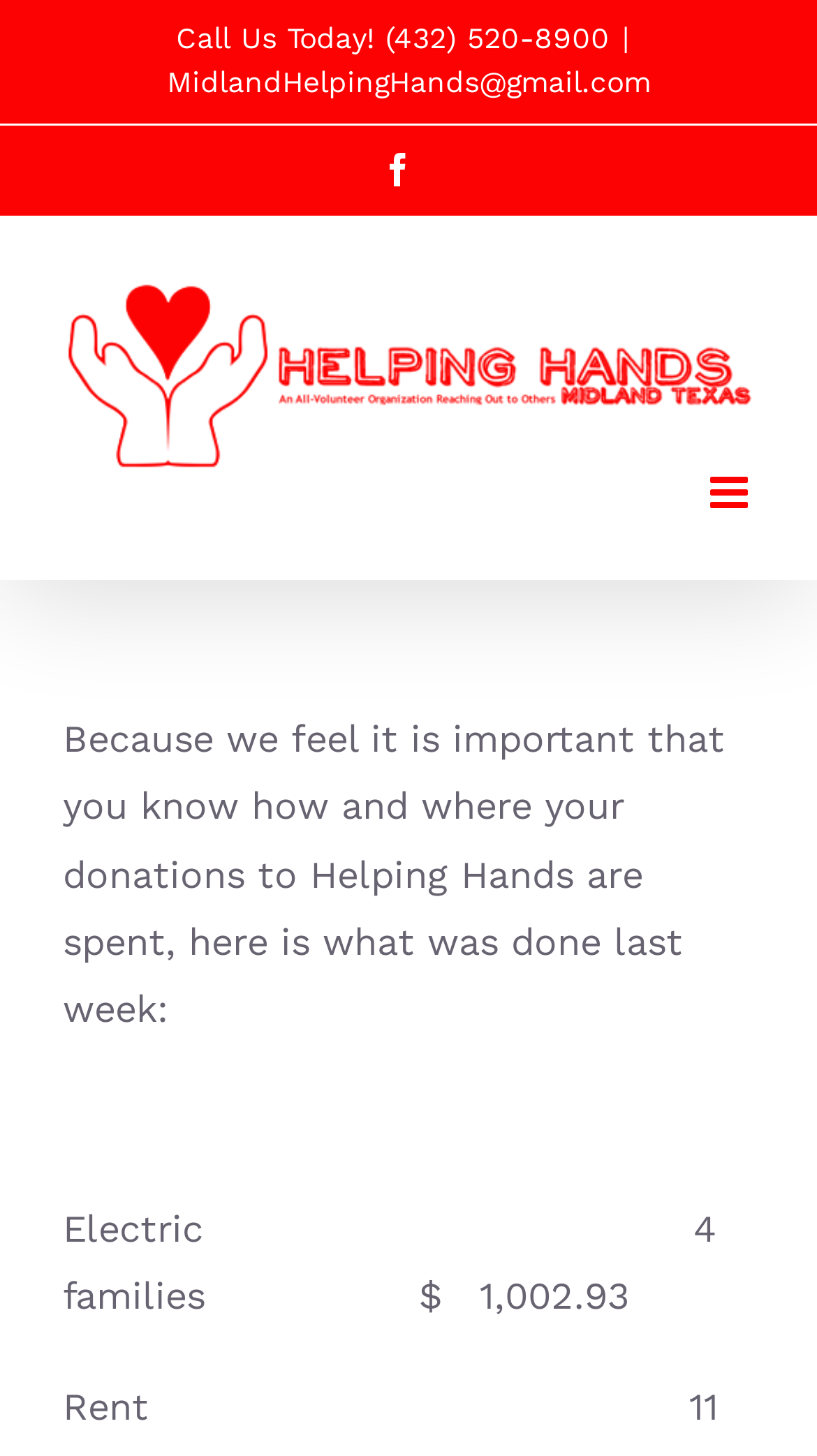How many families received electric assistance?
Answer the question with as much detail as you can, using the image as a reference.

I found this information by expanding the mobile menu and reading the text that says 'Electric ... 4 families ... $1,002.93', which indicates that 4 families received electric assistance.